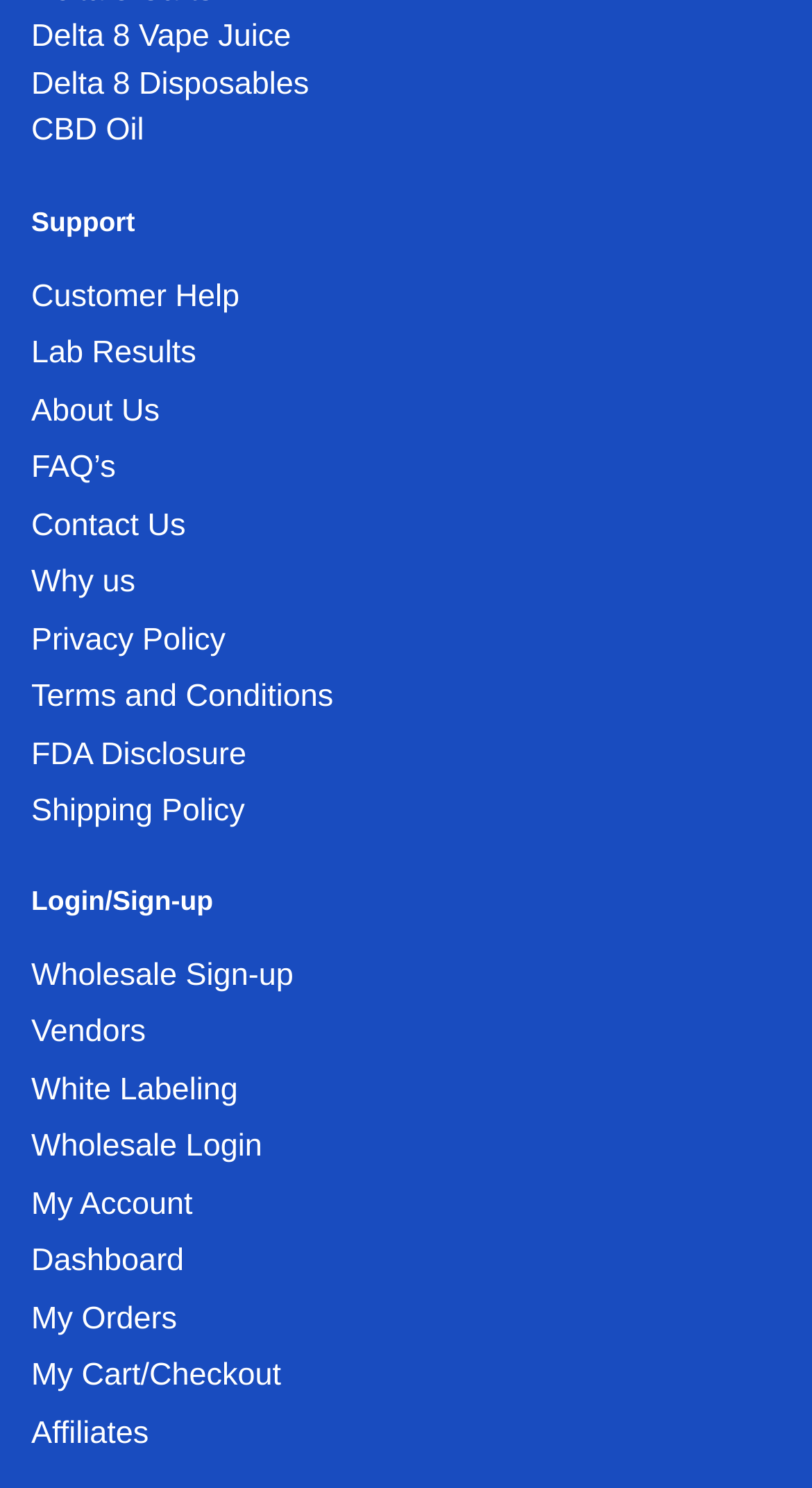Identify the bounding box for the UI element described as: "FAQ’s". Ensure the coordinates are four float numbers between 0 and 1, formatted as [left, top, right, bottom].

[0.038, 0.303, 0.143, 0.327]